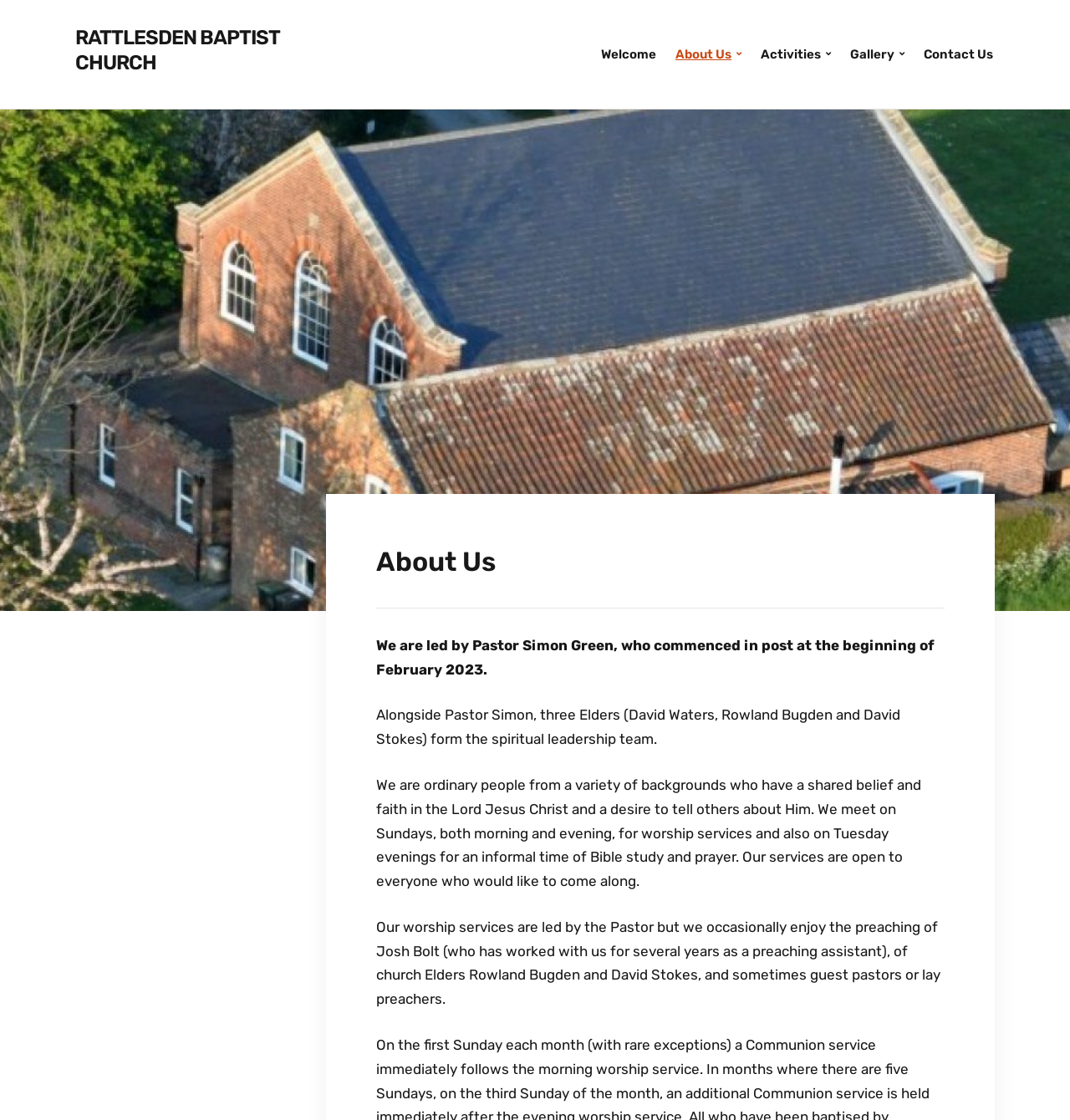How often do the church members meet for worship services?
Look at the image and construct a detailed response to the question.

The answer can be found in the StaticText element with the text 'We meet on Sundays, both morning and evening, for worship services and also on Tuesday evenings for an informal time of Bible study and prayer.'